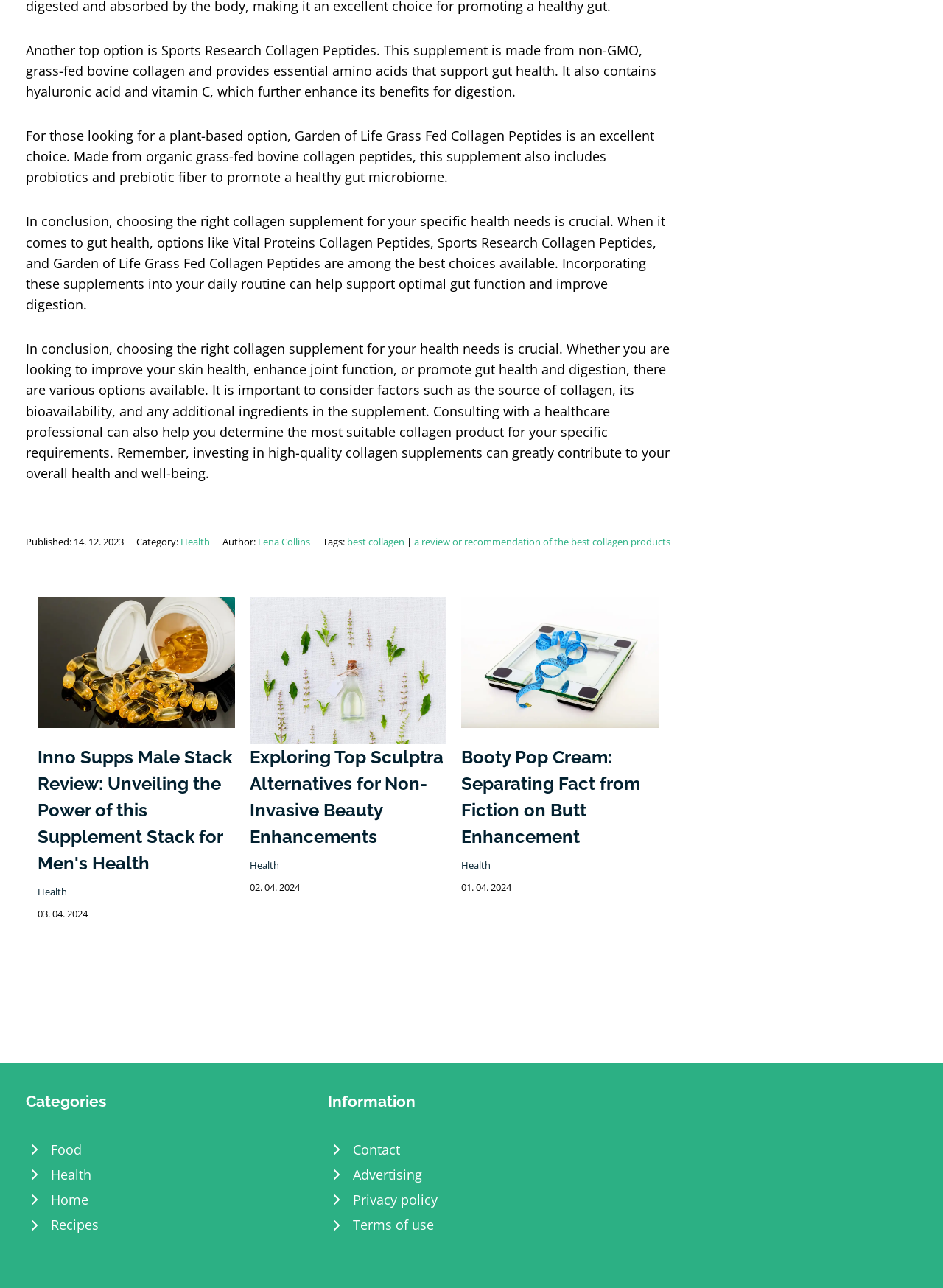What is the purpose of the section at the bottom of the webpage?
Using the image as a reference, deliver a detailed and thorough answer to the question.

The section at the bottom of the webpage has a heading 'Information' and contains links to 'Contact', 'Advertising', 'Privacy policy', and 'Terms of use', which suggests that it provides information about the website.